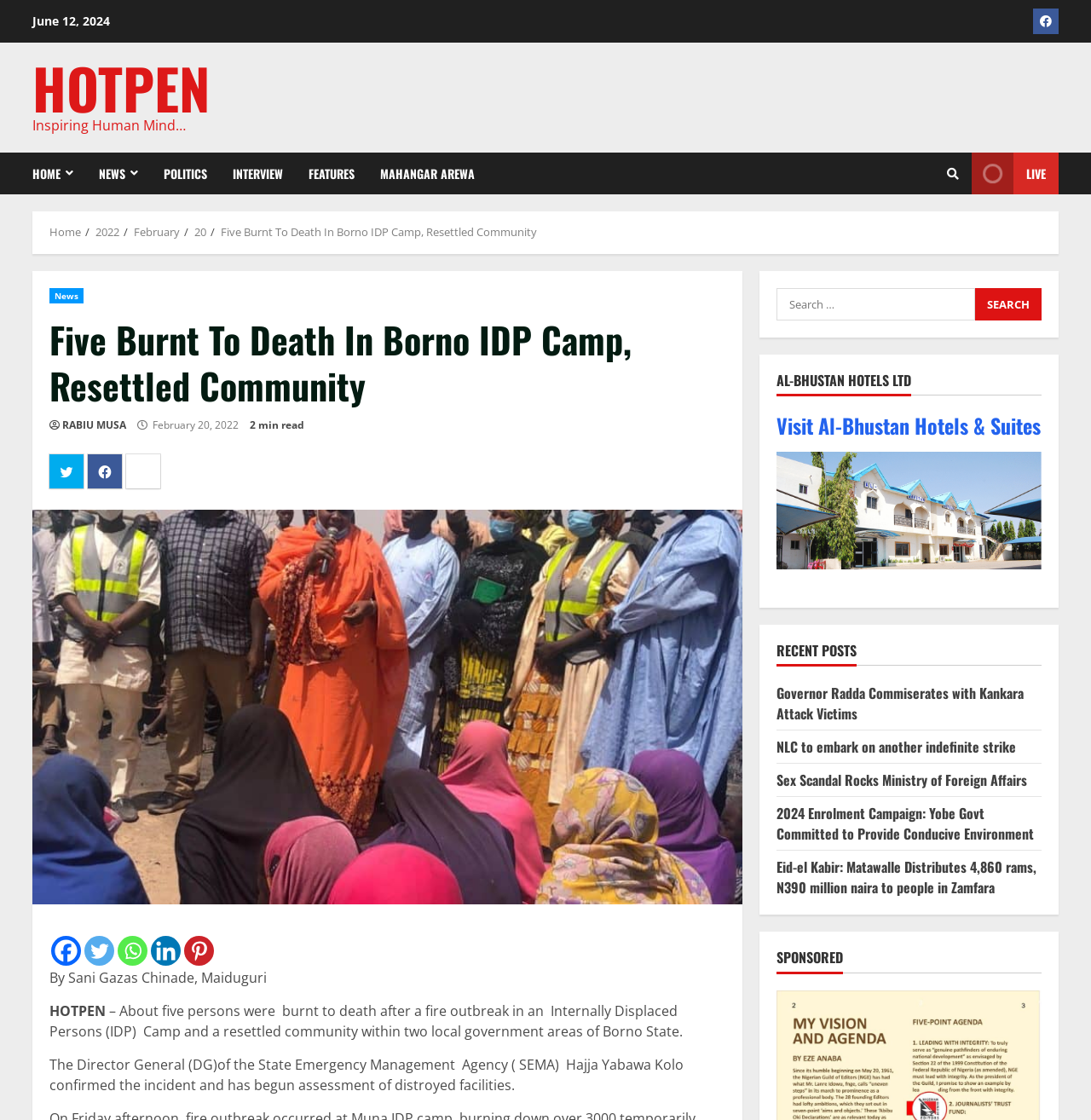What is the name of the agency mentioned in the news article?
Please answer the question with as much detail as possible using the screenshot.

I found the name of the agency mentioned in the news article by reading the StaticText element with the text 'The Director General (DG)of the State Emergency Management Agency ( SEMA) Hajja Yabawa Kolo confirmed the incident and has begun assessment of distroyed facilities.' which is located in the main content area of the webpage.